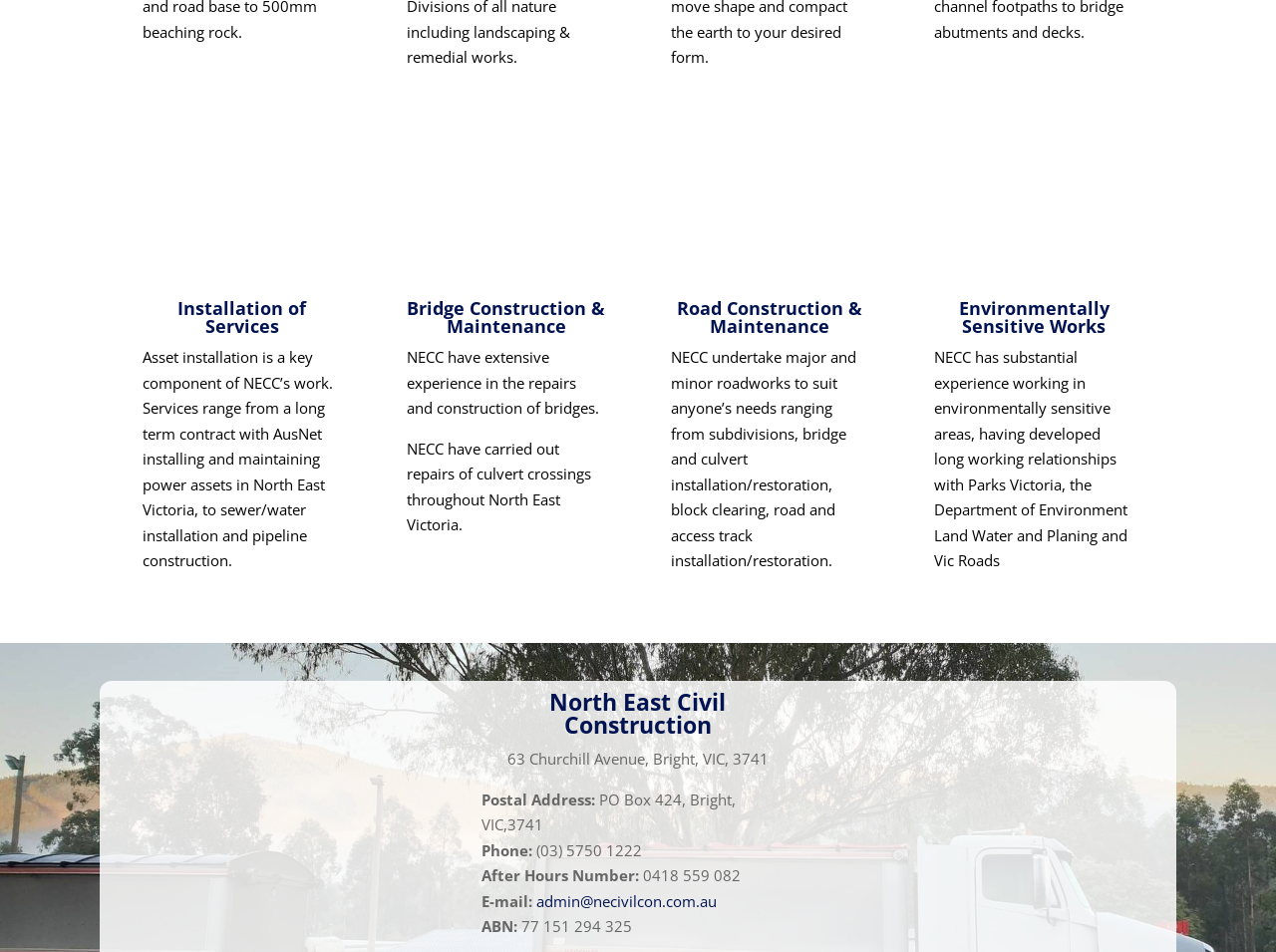Use a single word or phrase to answer the question:
What is the phone number of NECC?

(03) 5750 1222